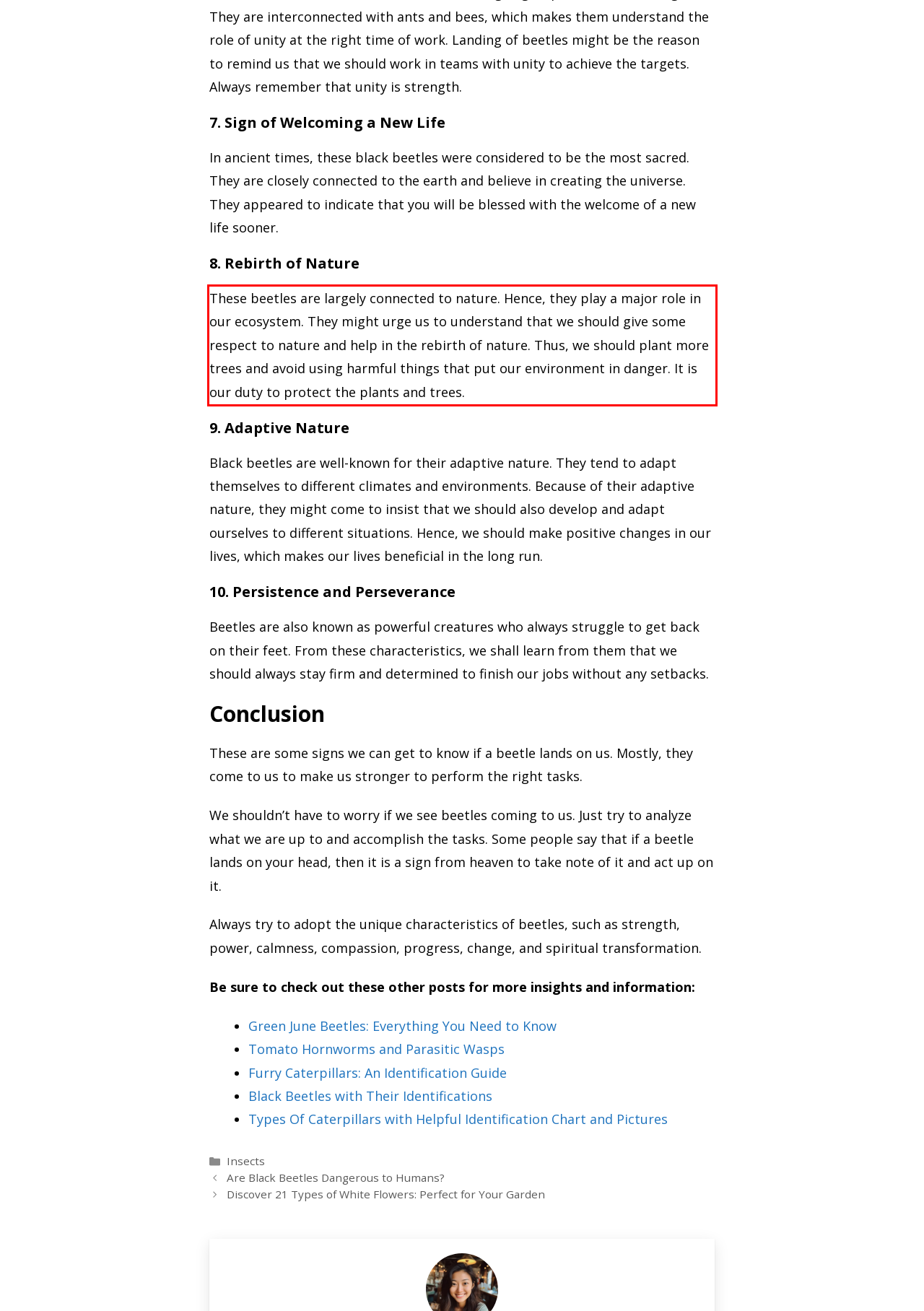Observe the screenshot of the webpage that includes a red rectangle bounding box. Conduct OCR on the content inside this red bounding box and generate the text.

These beetles are largely connected to nature. Hence, they play a major role in our ecosystem. They might urge us to understand that we should give some respect to nature and help in the rebirth of nature. Thus, we should plant more trees and avoid using harmful things that put our environment in danger. It is our duty to protect the plants and trees.